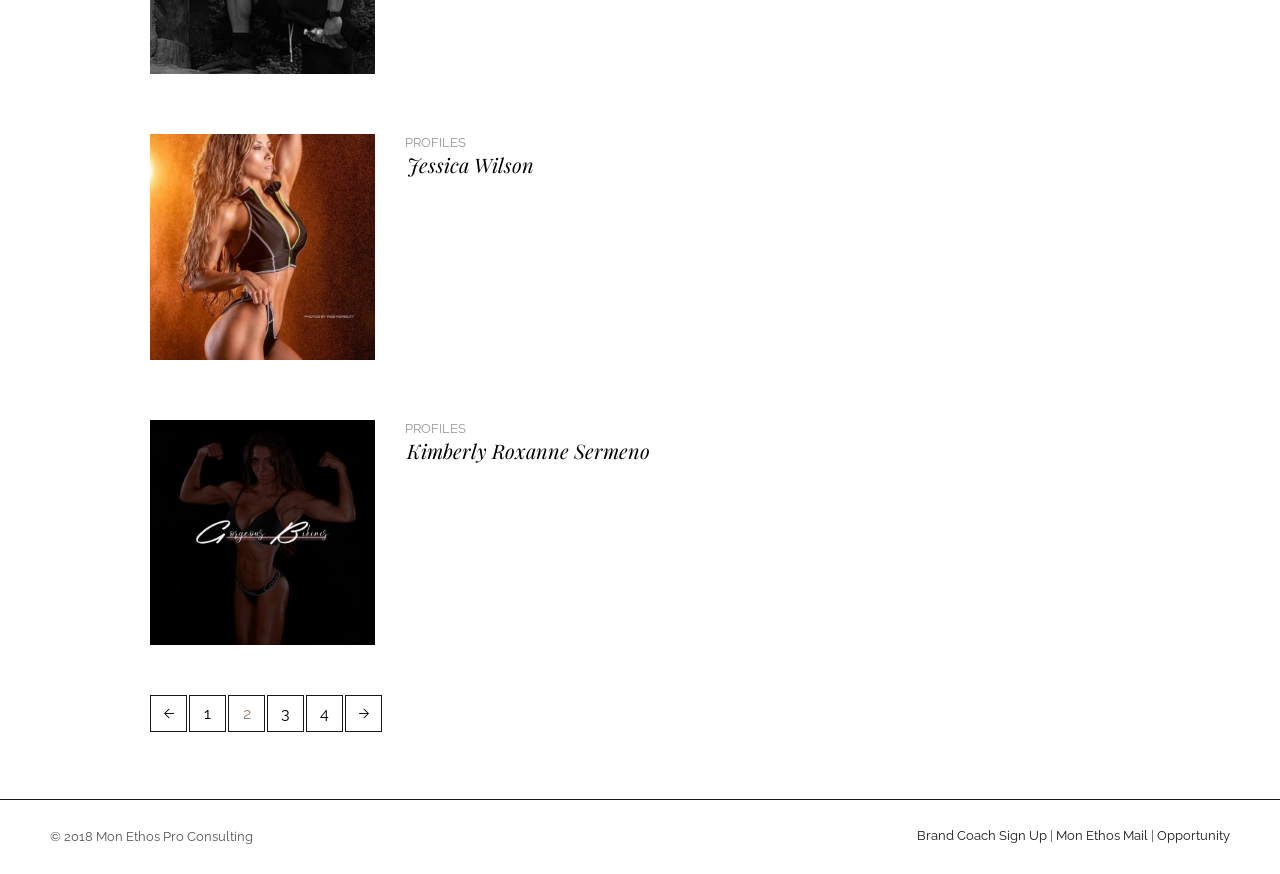Given the description of the UI element: "Send a request", predict the bounding box coordinates in the form of [left, top, right, bottom], with each value being a float between 0 and 1.

None